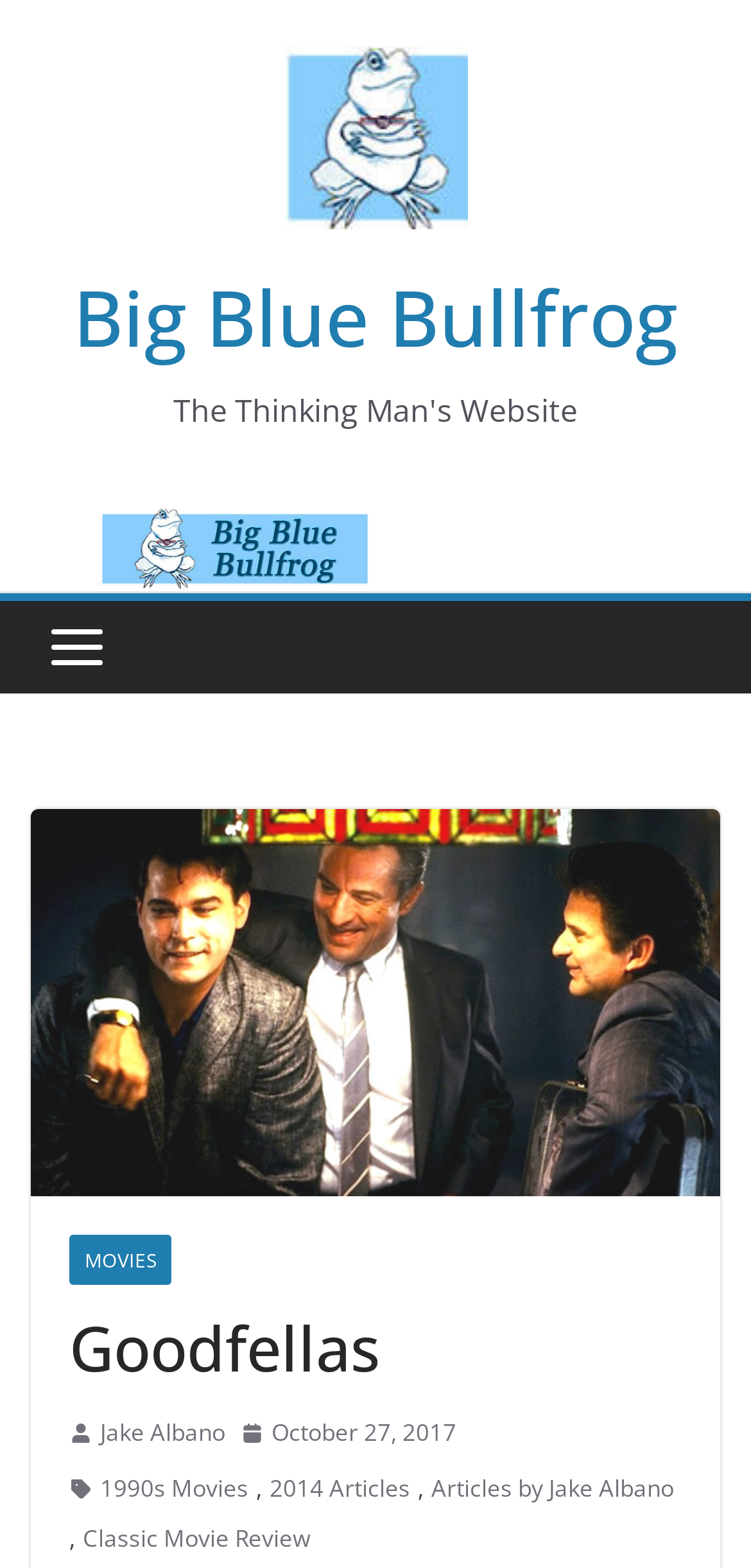Determine the bounding box coordinates for the clickable element to execute this instruction: "go to the MOVIES page". Provide the coordinates as four float numbers between 0 and 1, i.e., [left, top, right, bottom].

[0.092, 0.788, 0.228, 0.82]